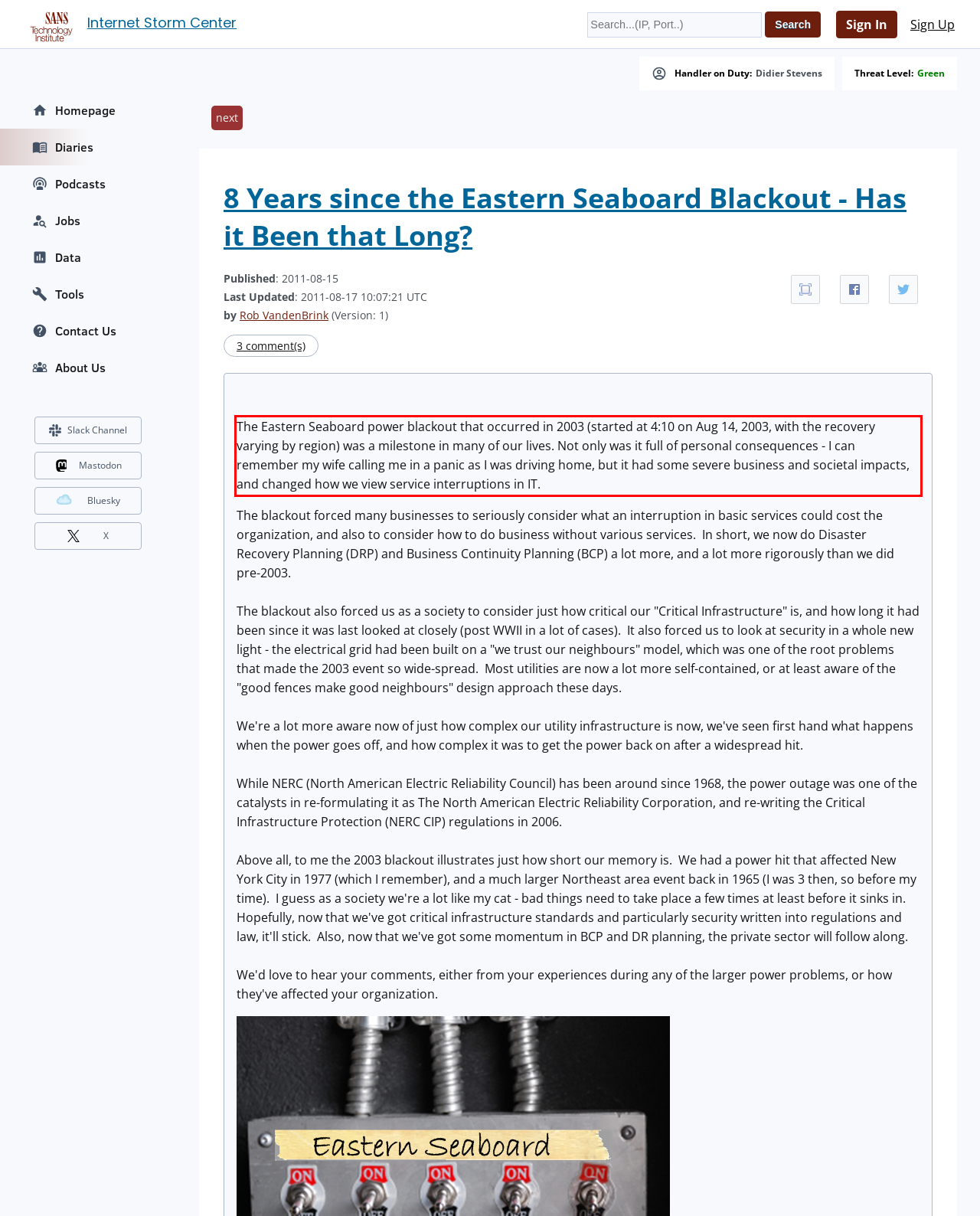You have a screenshot of a webpage, and there is a red bounding box around a UI element. Utilize OCR to extract the text within this red bounding box.

The Eastern Seaboard power blackout that occurred in 2003 (started at 4:10 on Aug 14, 2003, with the recovery varying by region) was a milestone in many of our lives. Not only was it full of personal consequences - I can remember my wife calling me in a panic as I was driving home, but it had some severe business and societal impacts, and changed how we view service interruptions in IT.